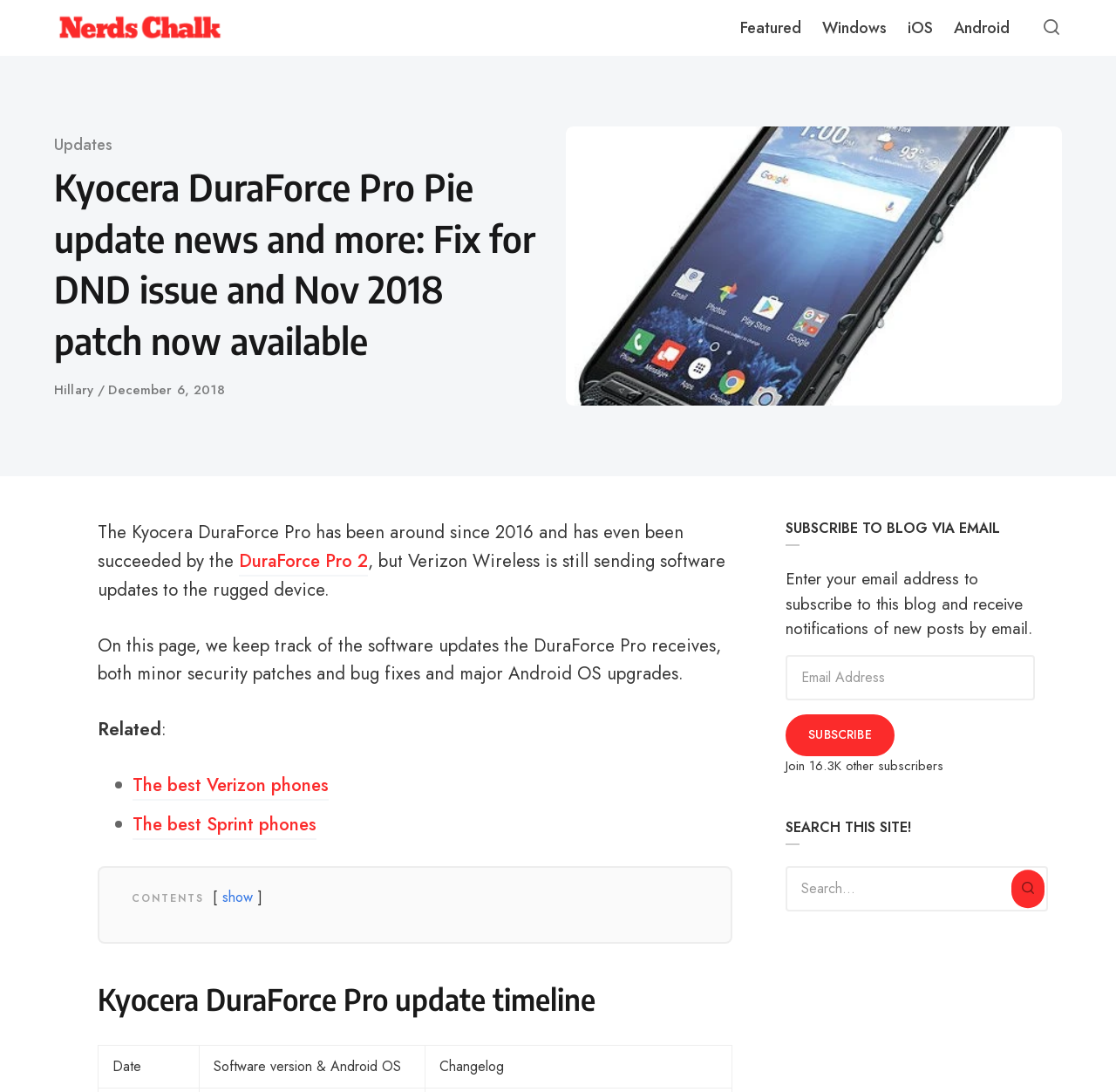What is the name of the device being discussed?
We need a detailed and exhaustive answer to the question. Please elaborate.

The webpage is discussing the Kyocera DuraForce Pro, which is evident from the heading 'Kyocera DuraForce Pro Pie update news and more: Fix for DND issue and Nov 2018 patch now available' and the text 'The Kyocera DuraForce Pro has been around since 2016 and has even been succeeded by the DuraForce Pro 2, but Verizon Wireless is still sending software updates to the rugged device.'